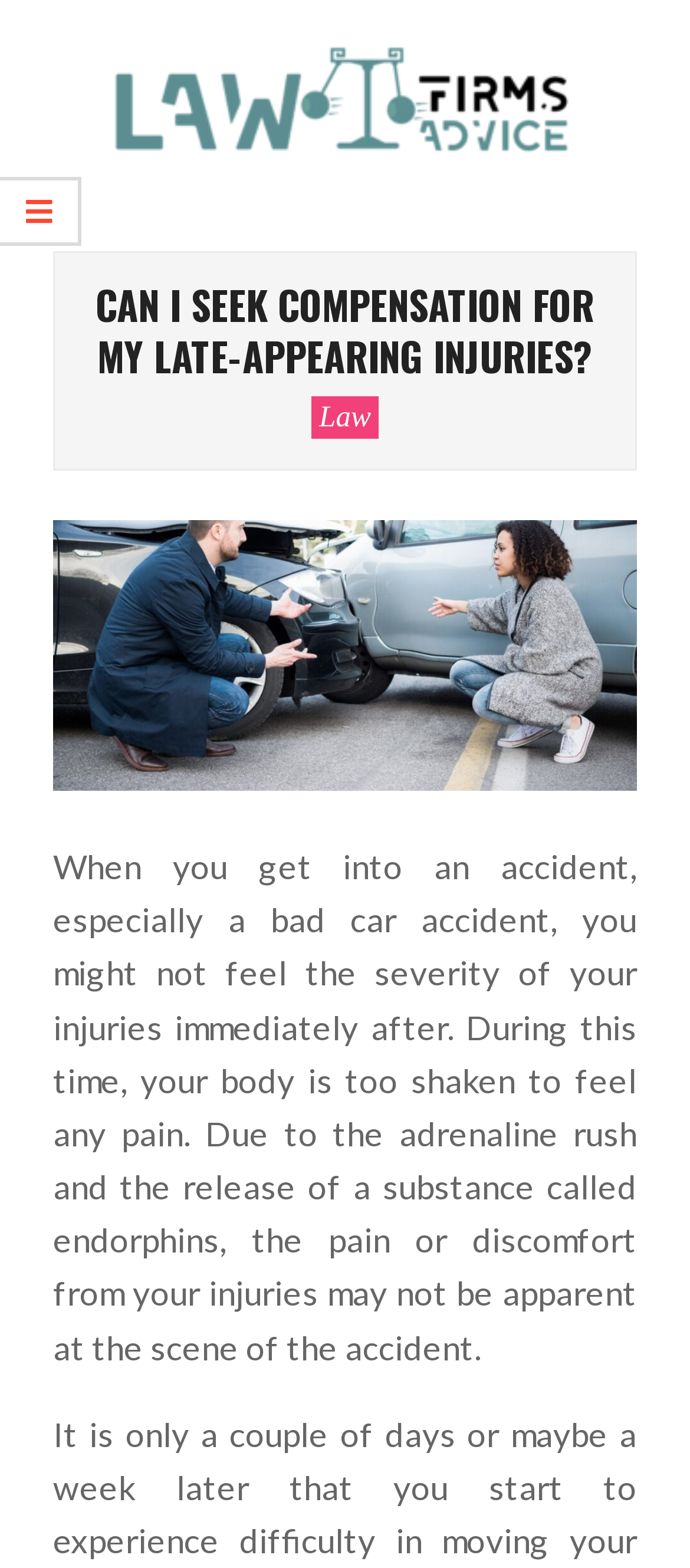What is the name of the law firm?
Please respond to the question with a detailed and informative answer.

The name of the law firm can be found in the link 'Law Firms Advice' and the image 'Law Firms Advice' which suggests that the law firm is called 'Law Firms Advice'.